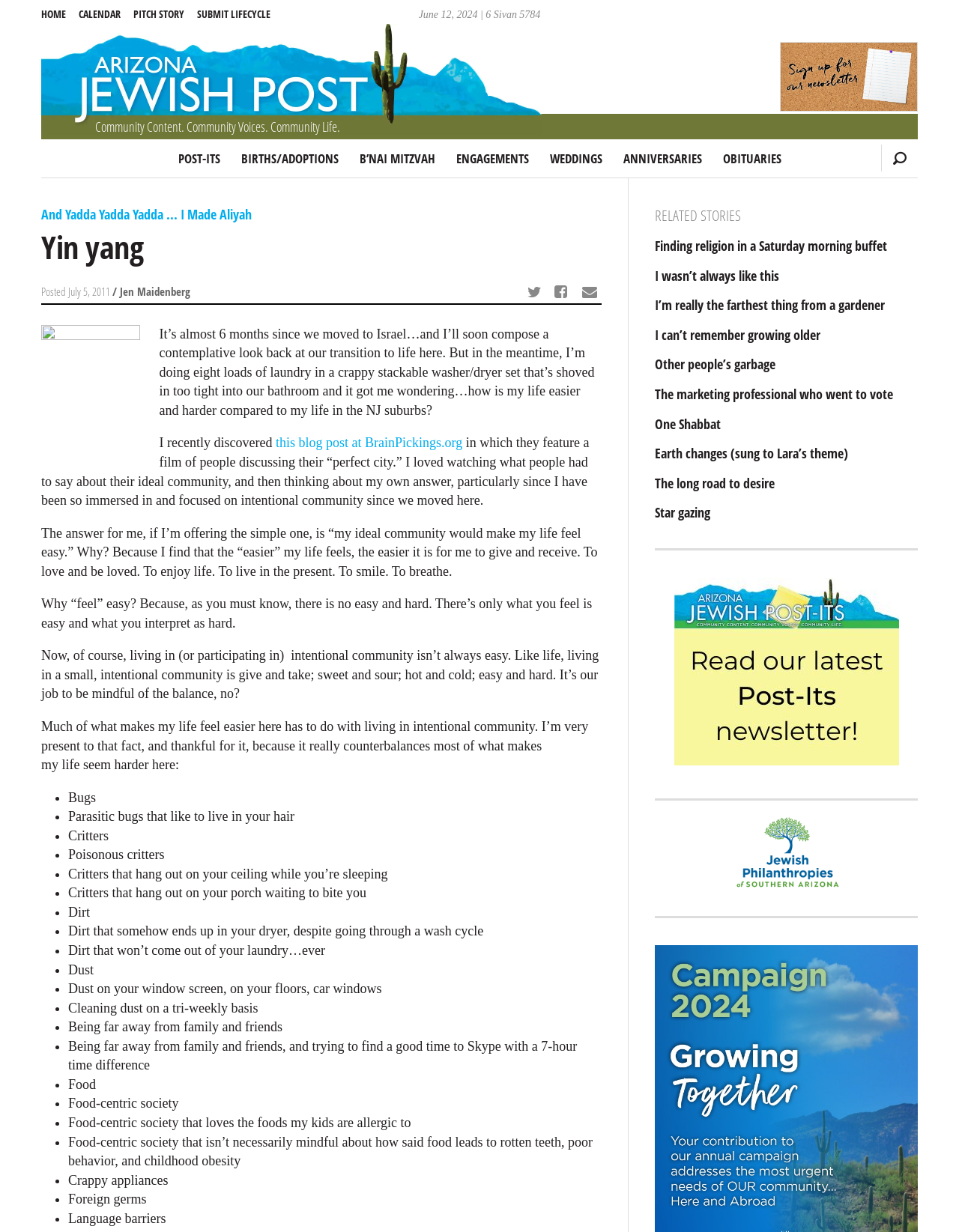What is the purpose of living in intentional community?
Look at the image and respond with a one-word or short-phrase answer.

To make life feel easy